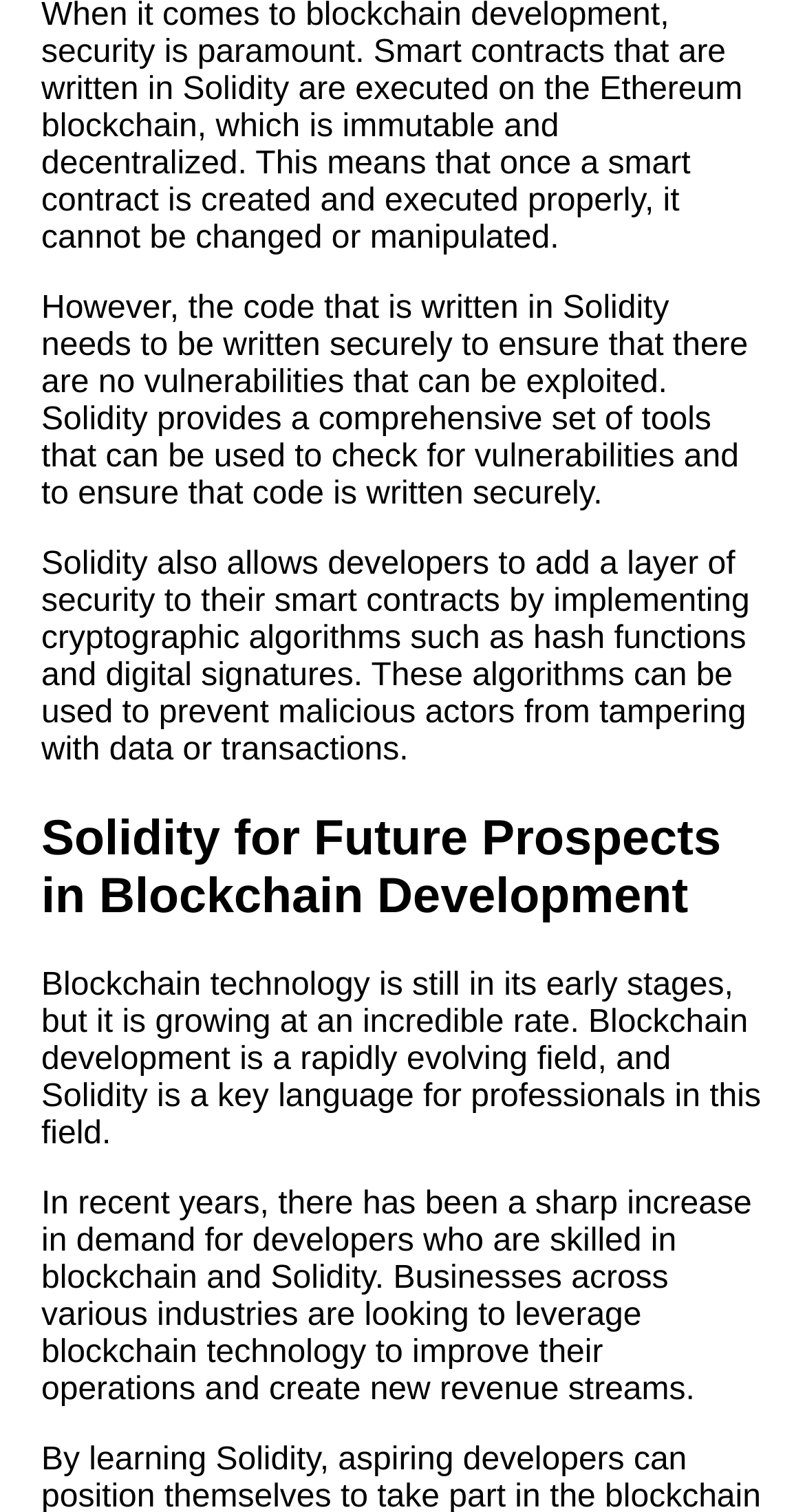Locate the bounding box coordinates of the element that should be clicked to execute the following instruction: "Explore top 10 crypto jobs in demand in 2021".

[0.038, 0.283, 0.615, 0.354]